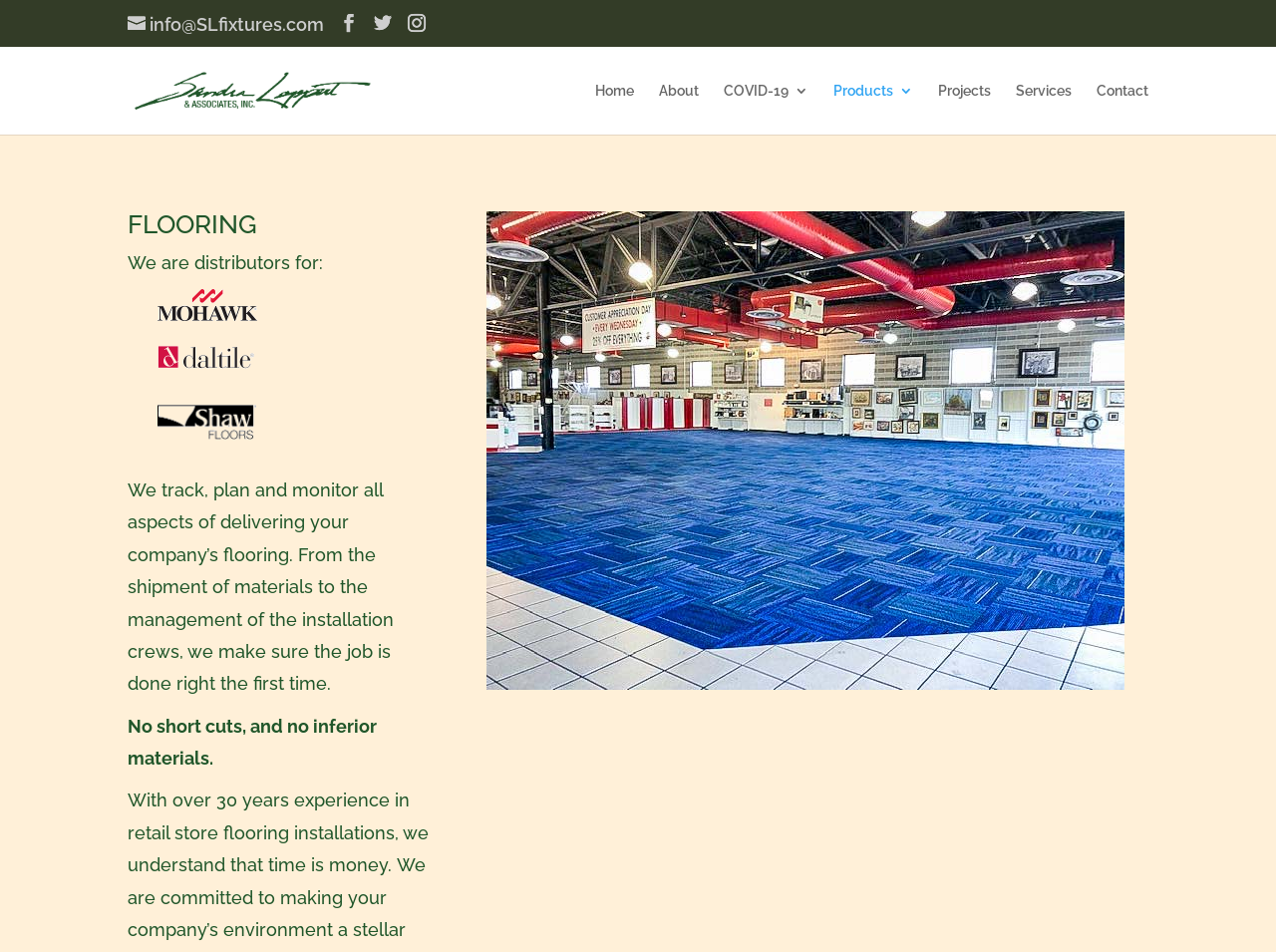Please find the bounding box coordinates of the element that must be clicked to perform the given instruction: "Get information about services". The coordinates should be four float numbers from 0 to 1, i.e., [left, top, right, bottom].

[0.796, 0.088, 0.84, 0.141]